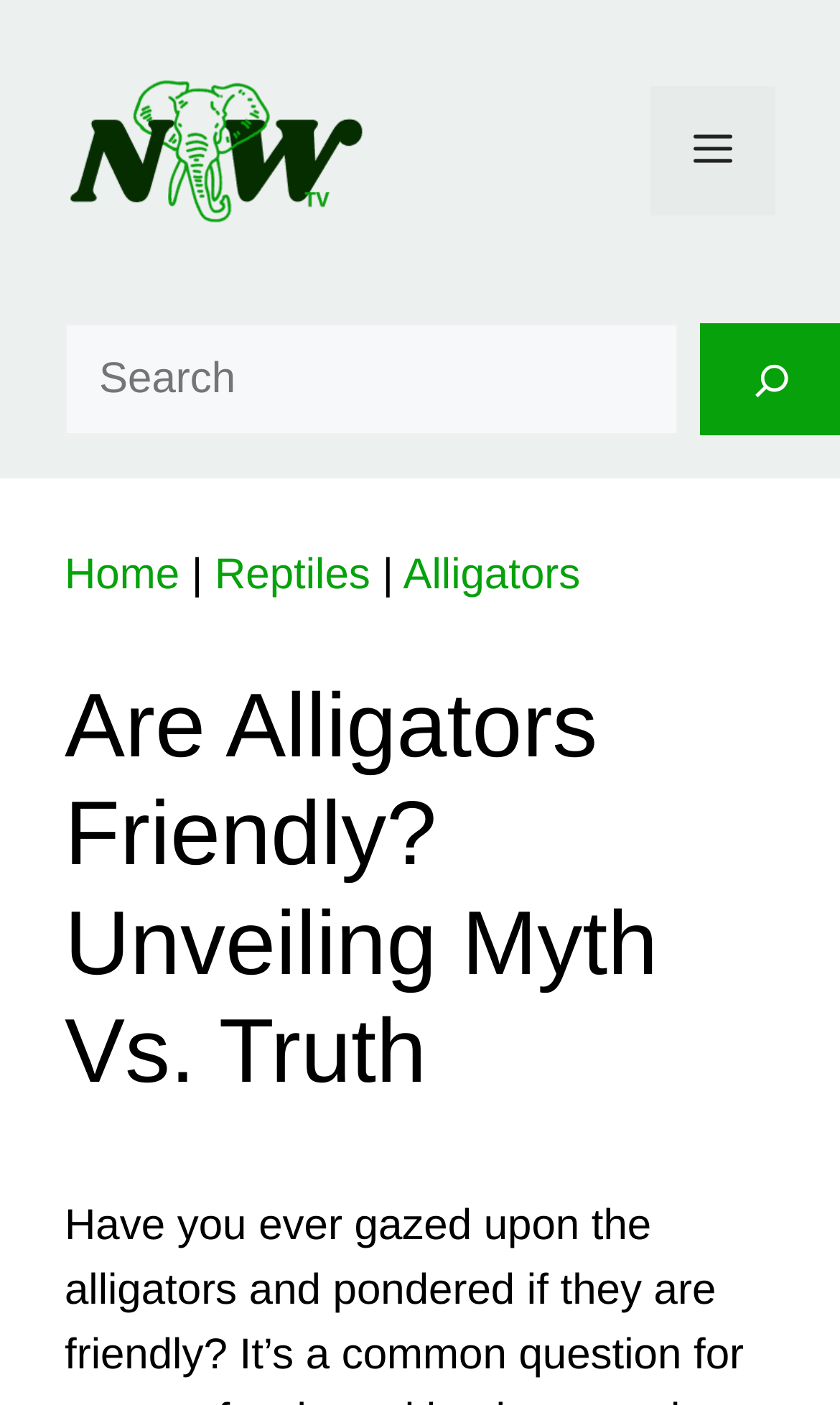Give a detailed account of the webpage's layout and content.

The webpage is about exploring the friendly nature of alligators towards humans and understanding their natural behaviors. At the top of the page, there is a banner with the site's name, accompanied by a logo image on the left side. On the right side of the banner, there is a mobile toggle button that expands to reveal a menu with a search function and a navigation section.

Below the banner, there is a header section that contains a breadcrumbs navigation menu, which displays the page's hierarchy with links to the home page, reptiles, and alligators. The main heading of the page, "Are Alligators Friendly? Unveiling Myth Vs. Truth", is prominently displayed in the center of the page.

The search function is located on the right side of the page, above the breadcrumbs navigation menu, and features a search box with a magnifying glass icon on the right side.